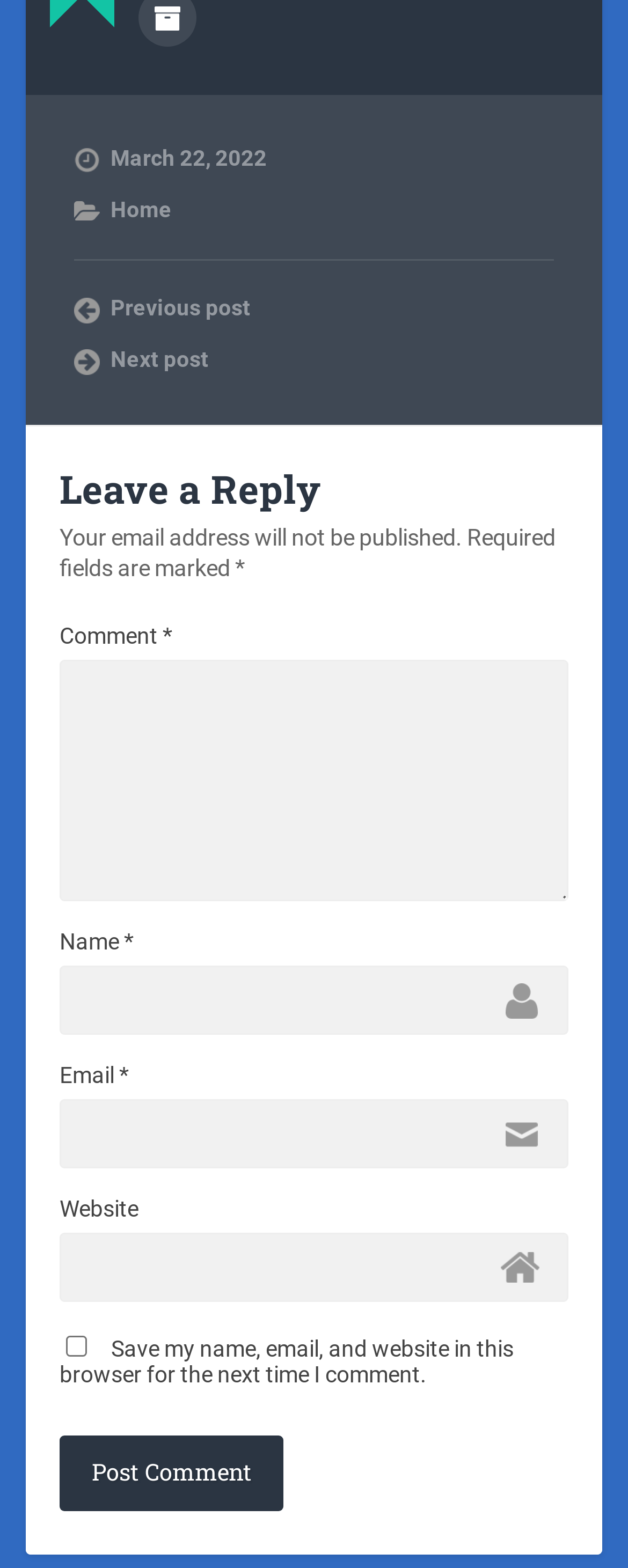What is the button at the bottom of the form for?
Observe the image and answer the question with a one-word or short phrase response.

To post a comment